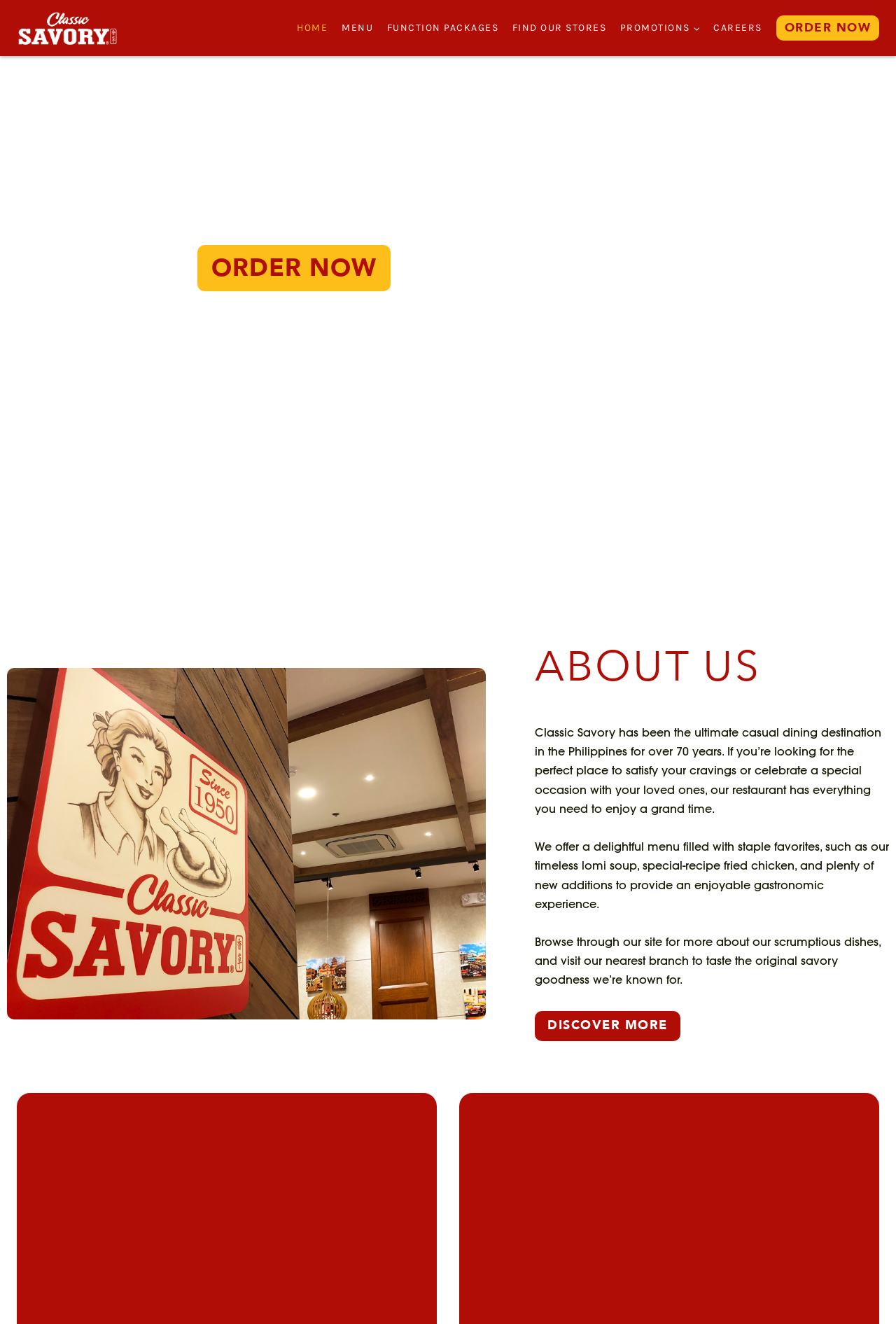Please identify the bounding box coordinates of the clickable element to fulfill the following instruction: "Click the FCT Logo". The coordinates should be four float numbers between 0 and 1, i.e., [left, top, right, bottom].

None